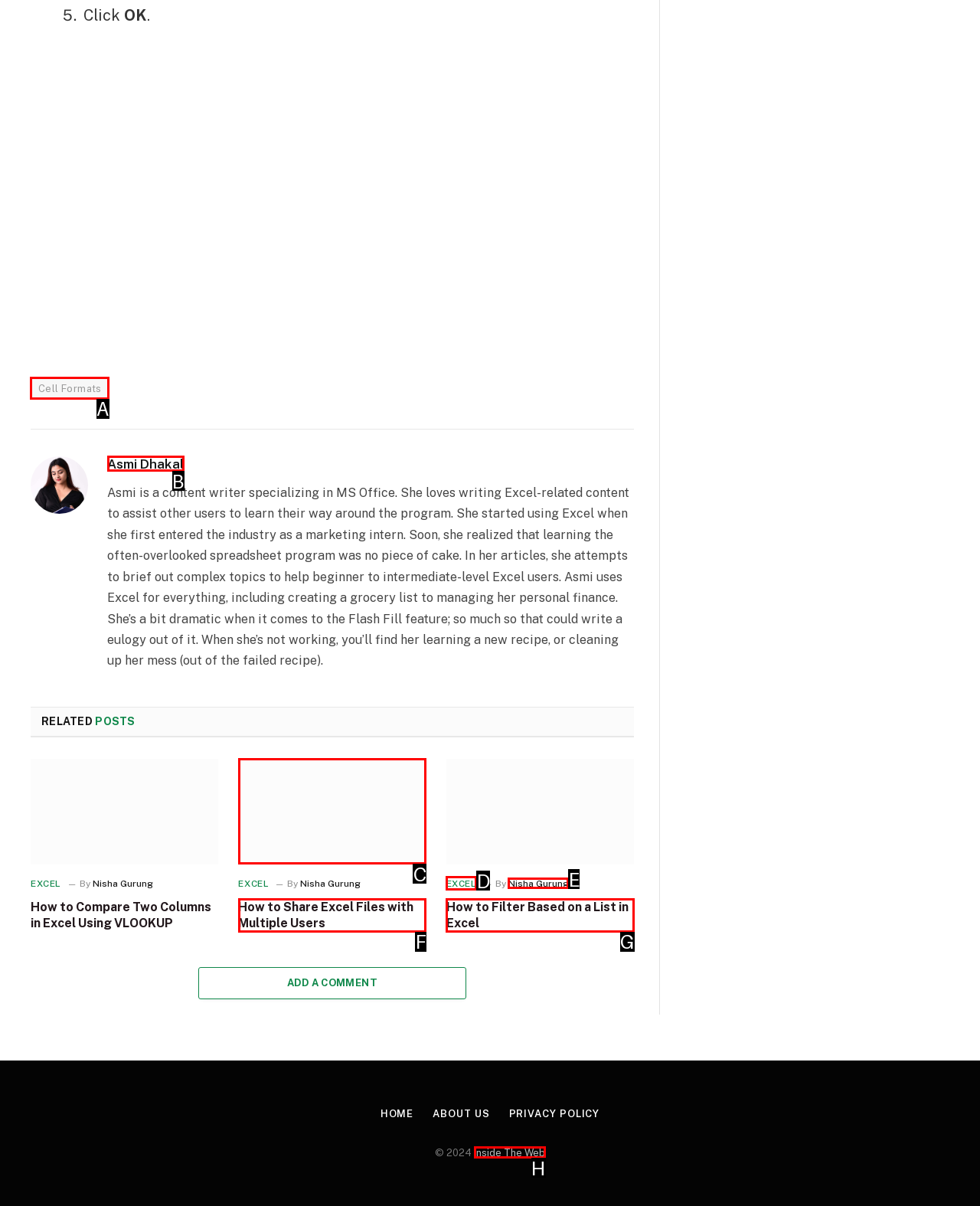Tell me which one HTML element I should click to complete this task: Click on the 'Cell Formats' link Answer with the option's letter from the given choices directly.

A